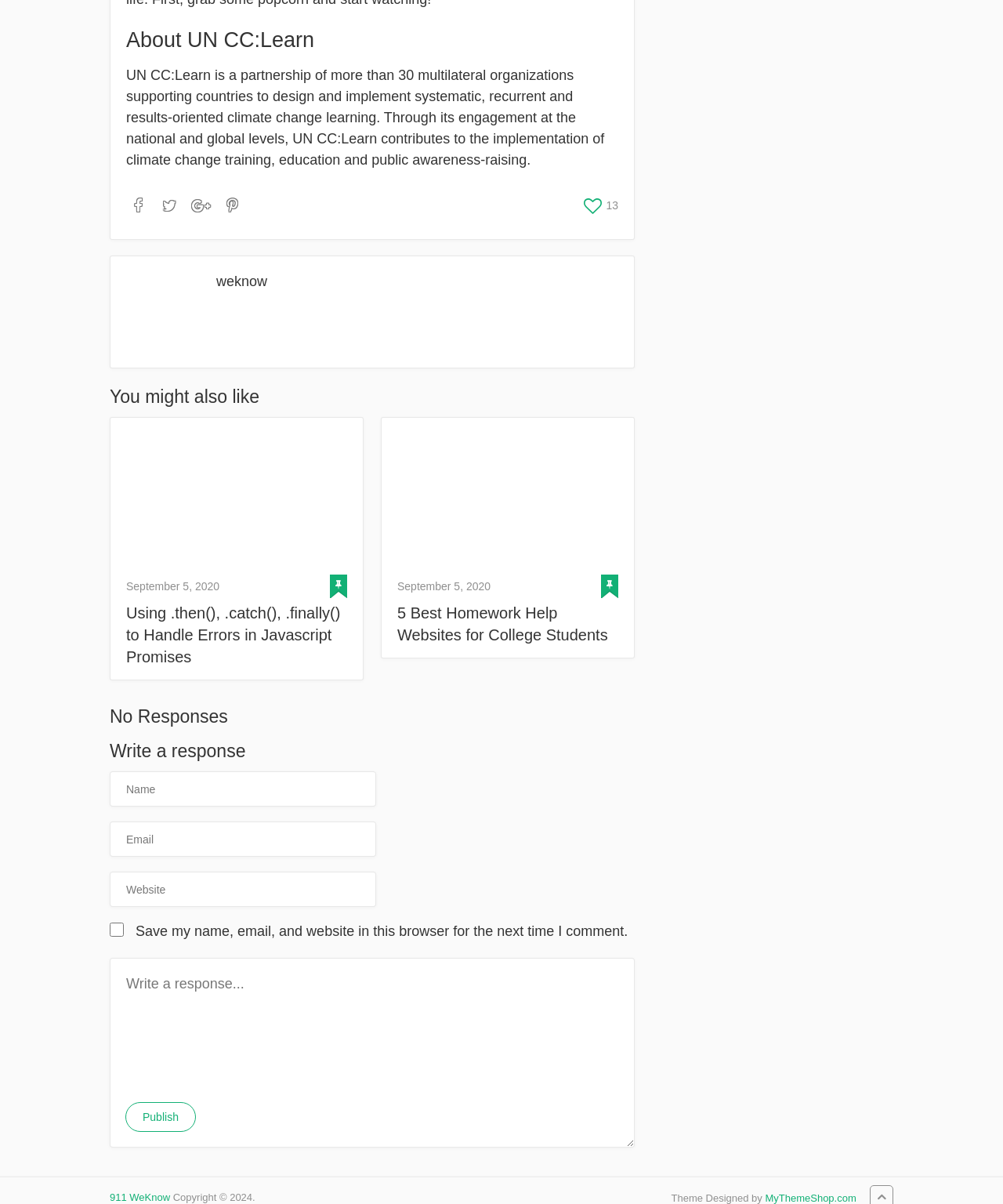Give a one-word or short-phrase answer to the following question: 
What is the name of the partnership?

UN CC:Learn